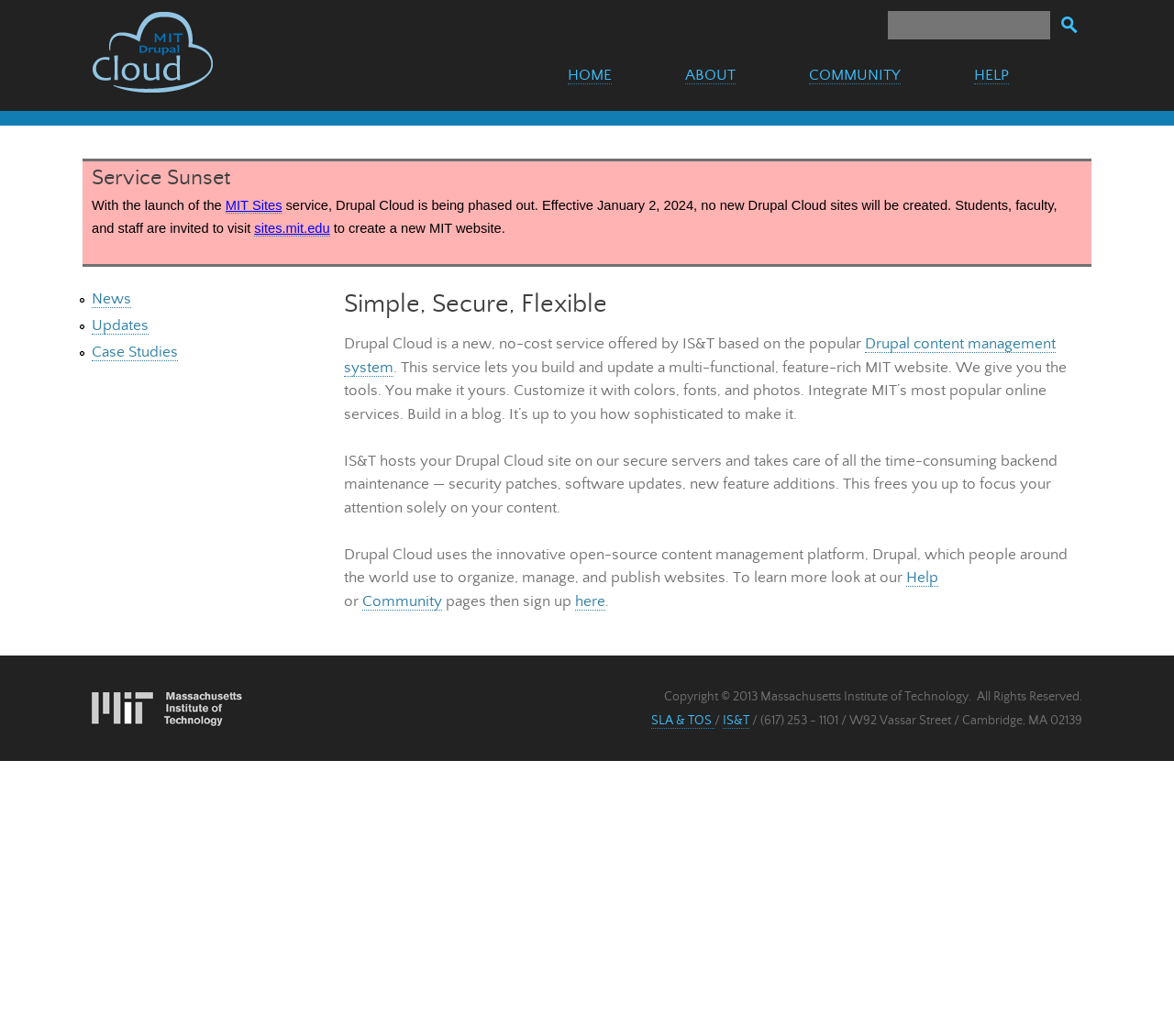Specify the bounding box coordinates of the element's region that should be clicked to achieve the following instruction: "Learn more about Drupal Cloud". The bounding box coordinates consist of four float numbers between 0 and 1, in the format [left, top, right, bottom].

[0.293, 0.324, 0.899, 0.363]